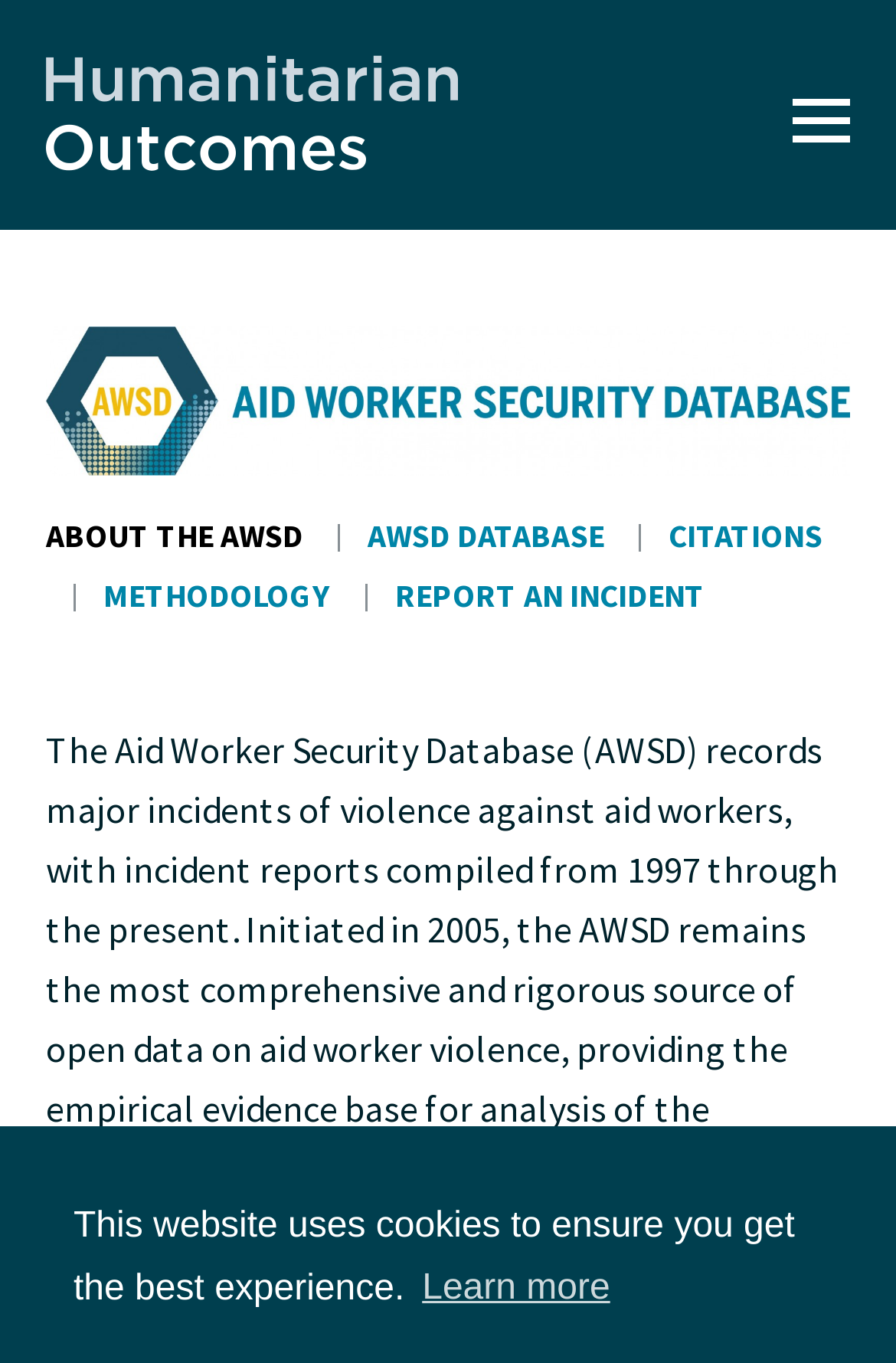Using the provided element description, identify the bounding box coordinates as (top-left x, top-left y, bottom-right x, bottom-right y). Ensure all values are between 0 and 1. Description: Report an incident

[0.441, 0.422, 0.787, 0.452]